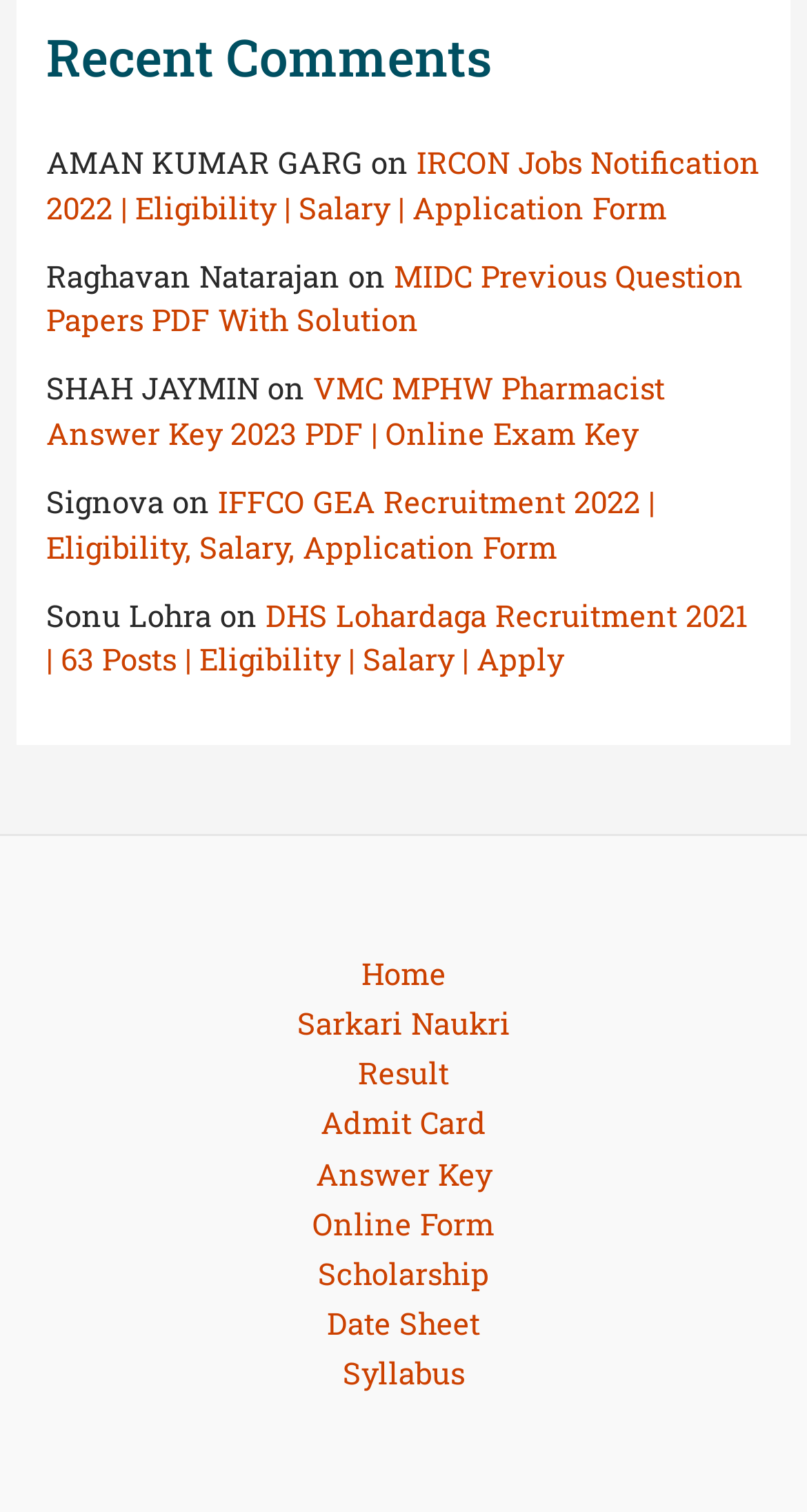Could you please study the image and provide a detailed answer to the question:
What is the category of the 'IRCON Jobs Notification 2022' link?

The 'IRCON Jobs Notification 2022' link is located under the 'Recent Comments' section, and based on the context, it appears to be a job notification. The main menu navigation has a category called 'Sarkari Naukri', which translates to 'Government Jobs' in English. Therefore, it can be inferred that the 'IRCON Jobs Notification 2022' link falls under the 'Sarkari Naukri' category.